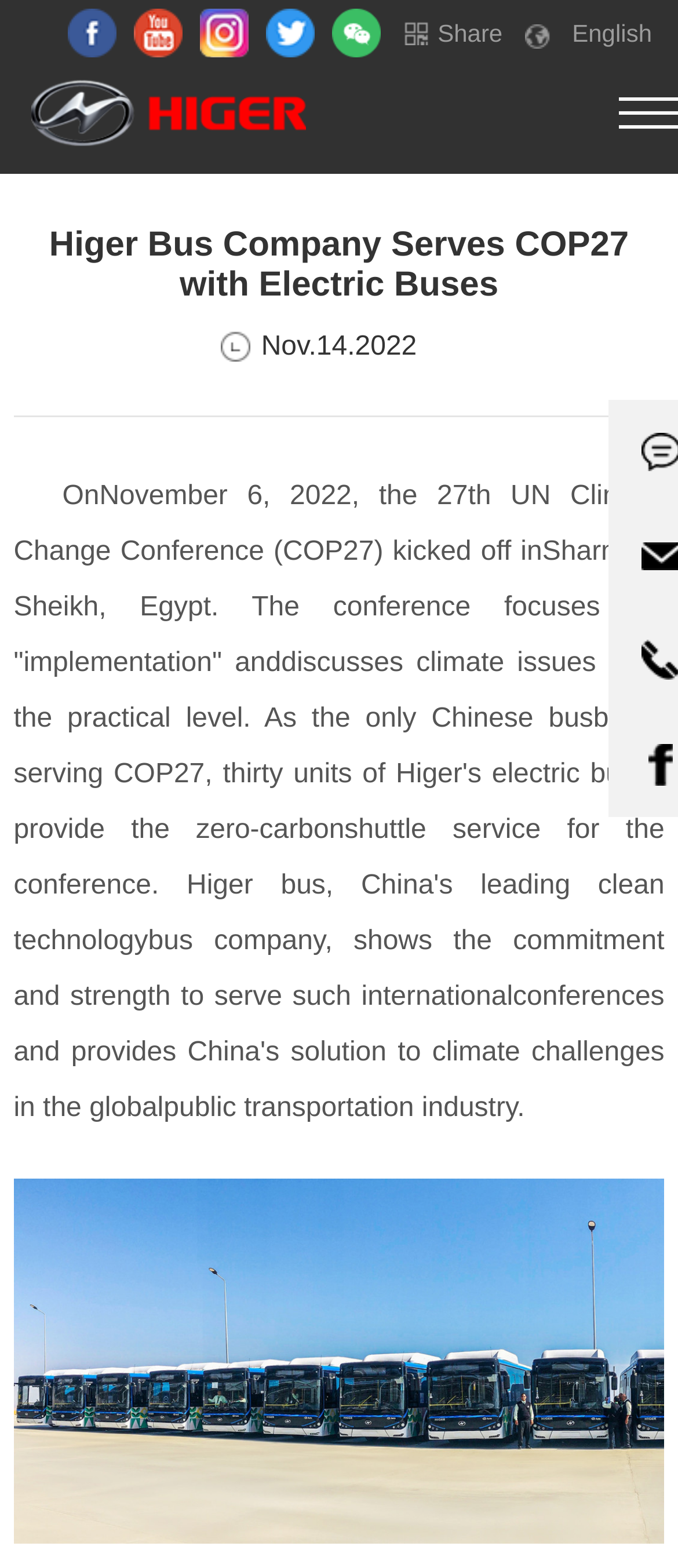Where was the 27th UN Climate Change Conference held?
Please provide a comprehensive answer based on the contents of the image.

I found a static text element on the webpage that mentions the 27th UN Climate Change Conference being held in Sharm el-Sheikh, Egypt.